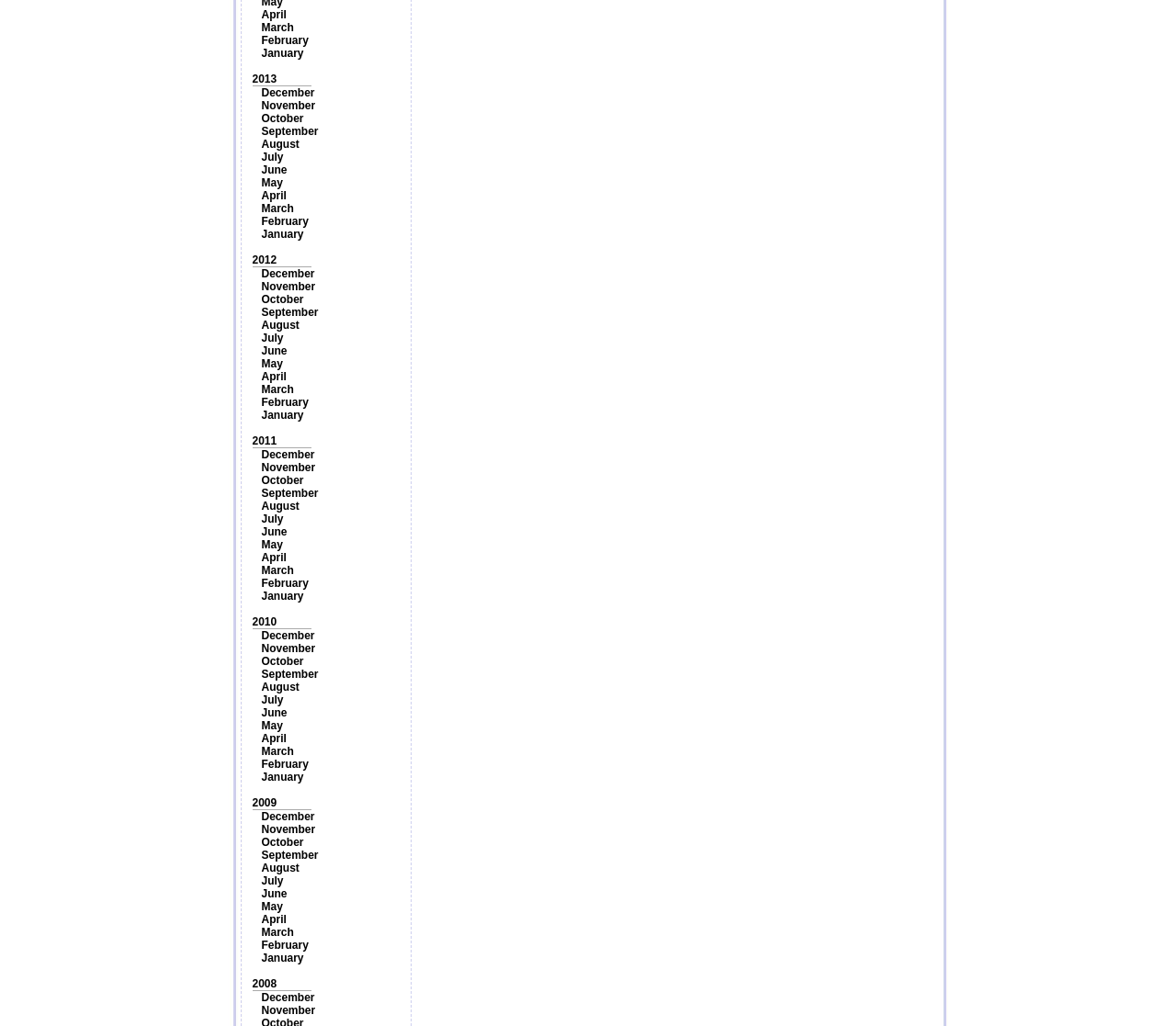Can you find the bounding box coordinates of the area I should click to execute the following instruction: "Browse 2009"?

[0.214, 0.776, 0.235, 0.789]